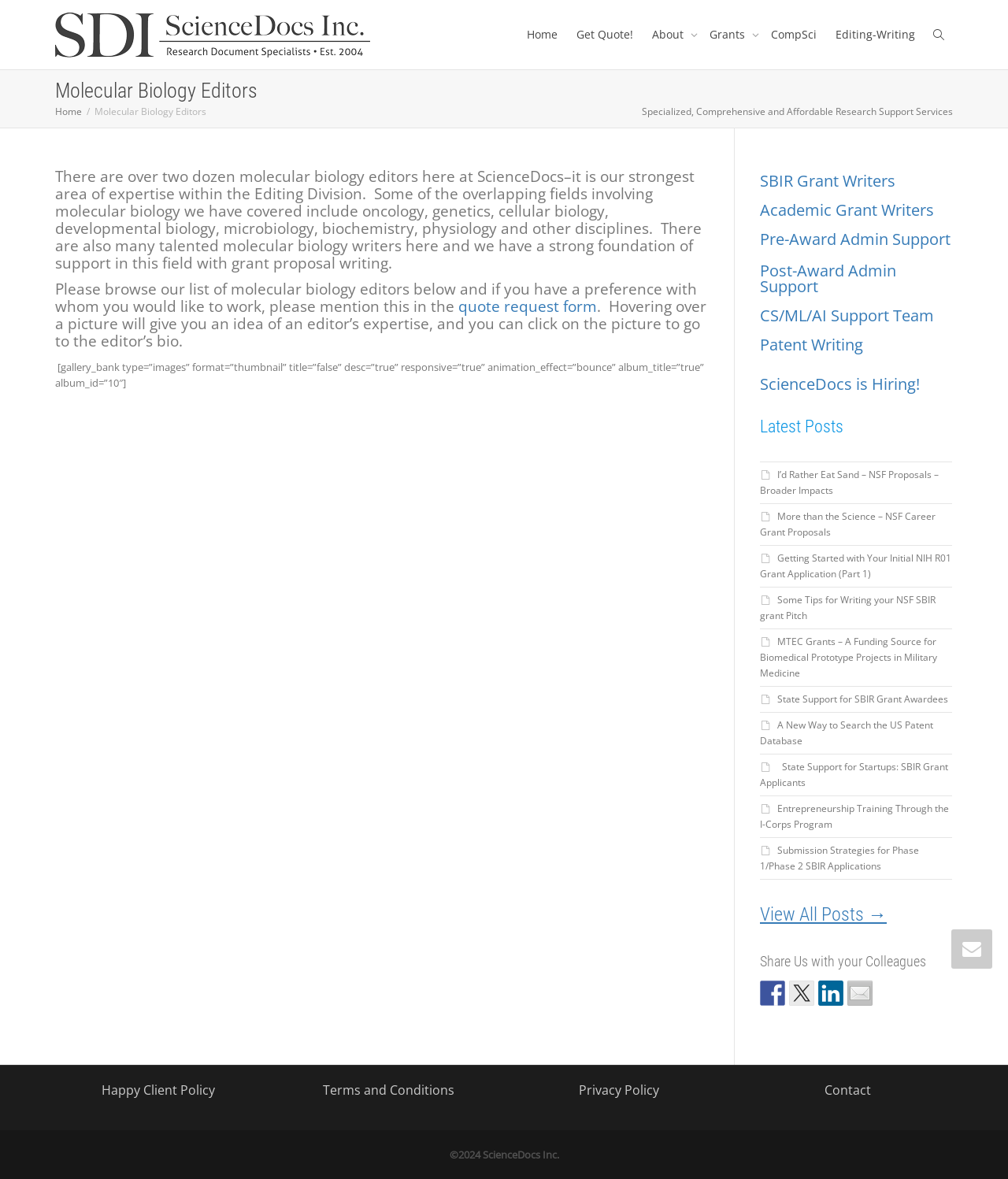Locate the bounding box coordinates of the region to be clicked to comply with the following instruction: "Browse the list of molecular biology editors". The coordinates must be four float numbers between 0 and 1, in the form [left, top, right, bottom].

[0.055, 0.136, 0.702, 0.339]